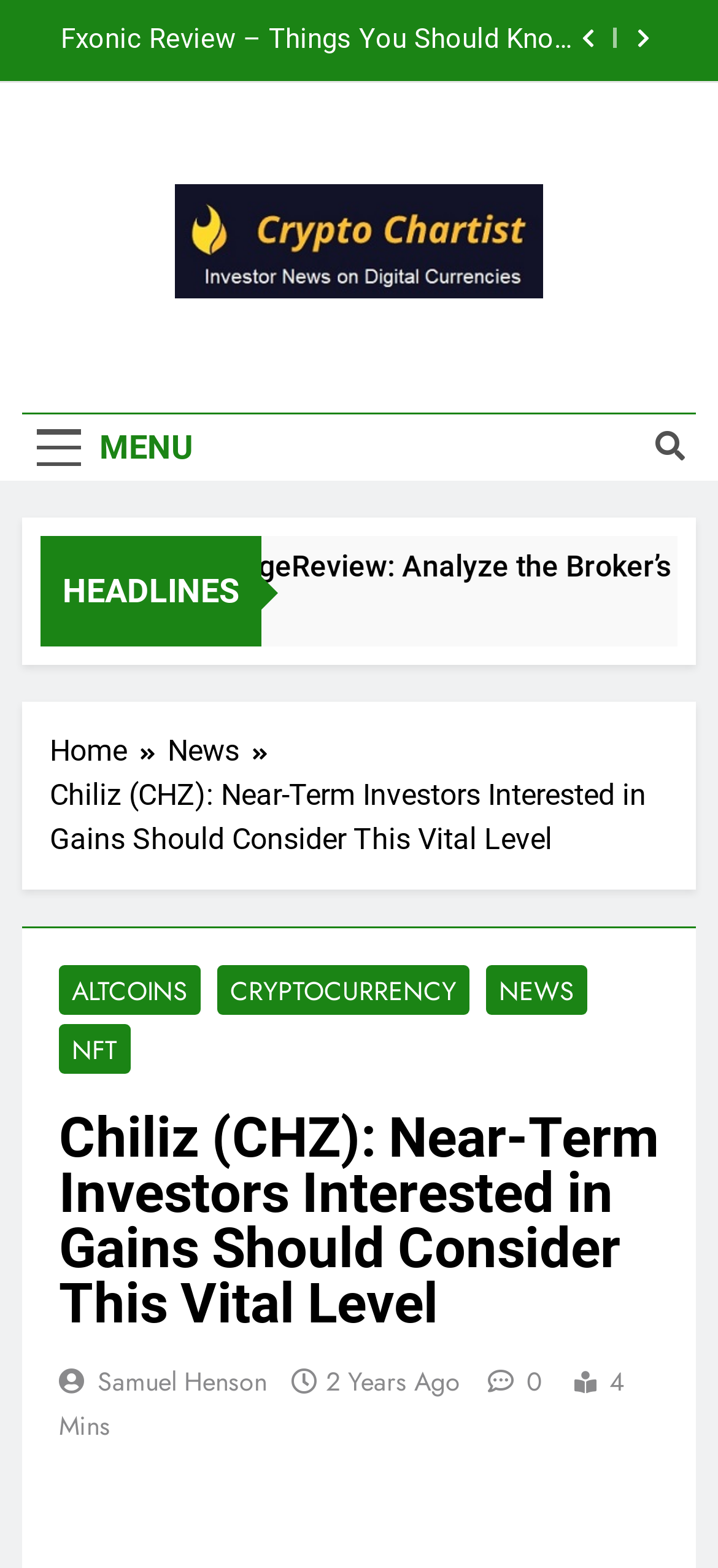What is the topic of the article?
By examining the image, provide a one-word or phrase answer.

Chiliz (CHZ)